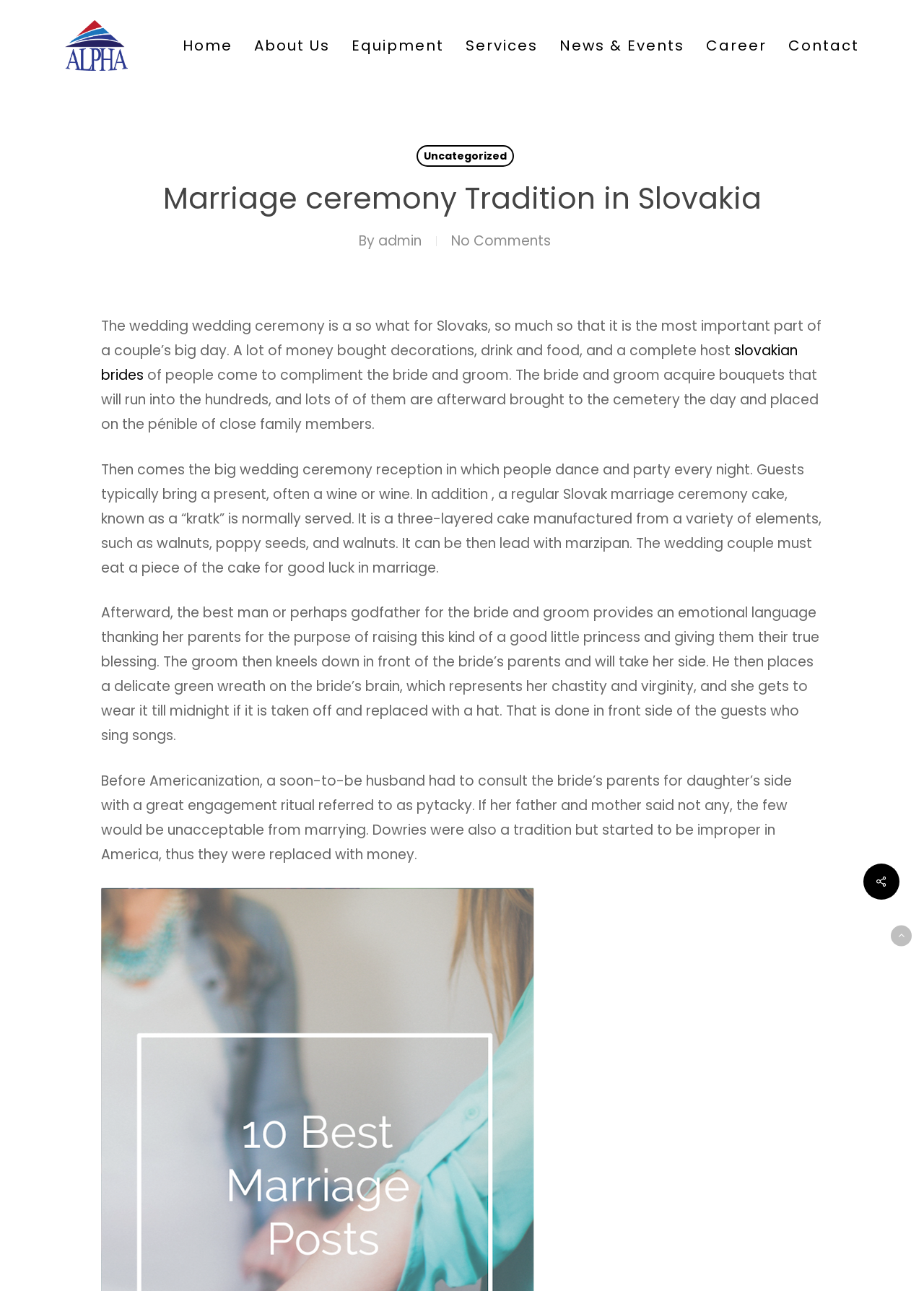Provide the bounding box coordinates of the section that needs to be clicked to accomplish the following instruction: "Click on Home."

[0.186, 0.027, 0.263, 0.044]